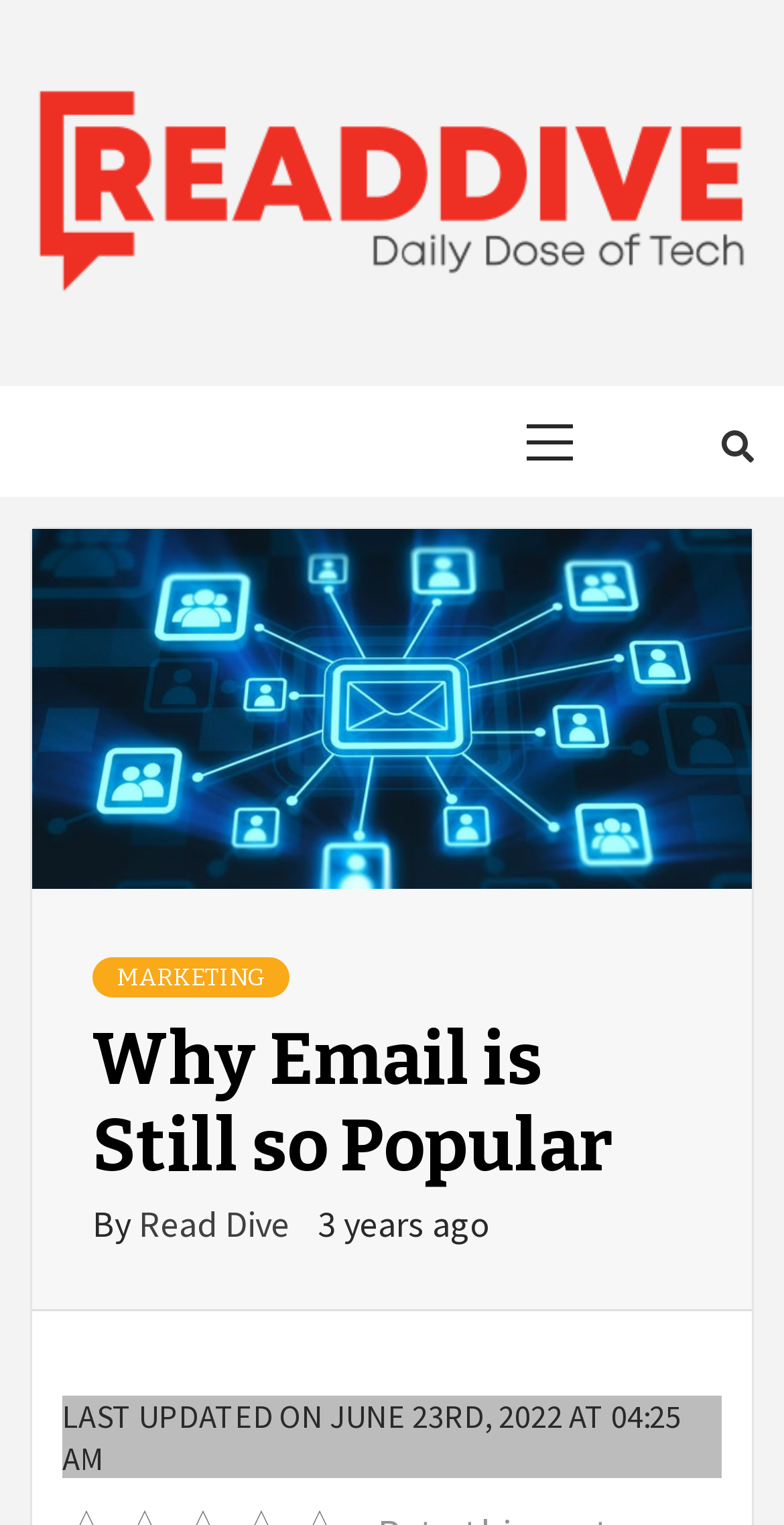What is the primary menu item? Refer to the image and provide a one-word or short phrase answer.

Primary Menu